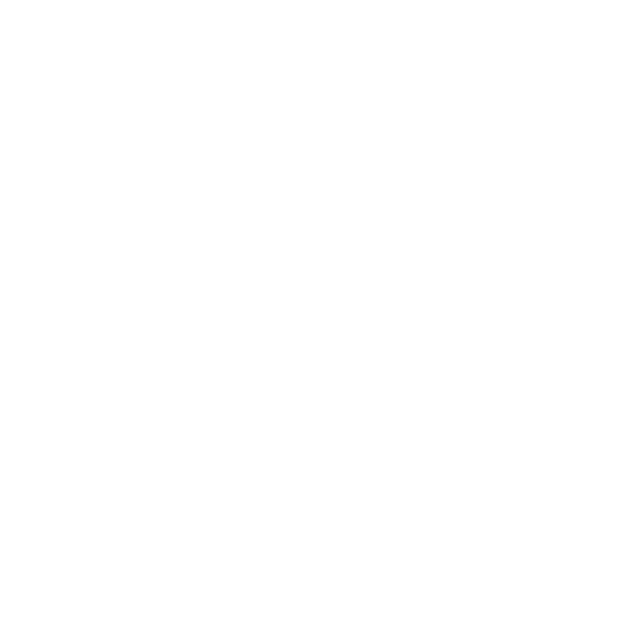What is the purpose of the image?
Based on the image, answer the question in a detailed manner.

The image's aesthetic combines elegance with clarity, making it suitable for professional presentations or casting calls, and the inclusion of the woman's name and contact information below the image further supports this purpose.